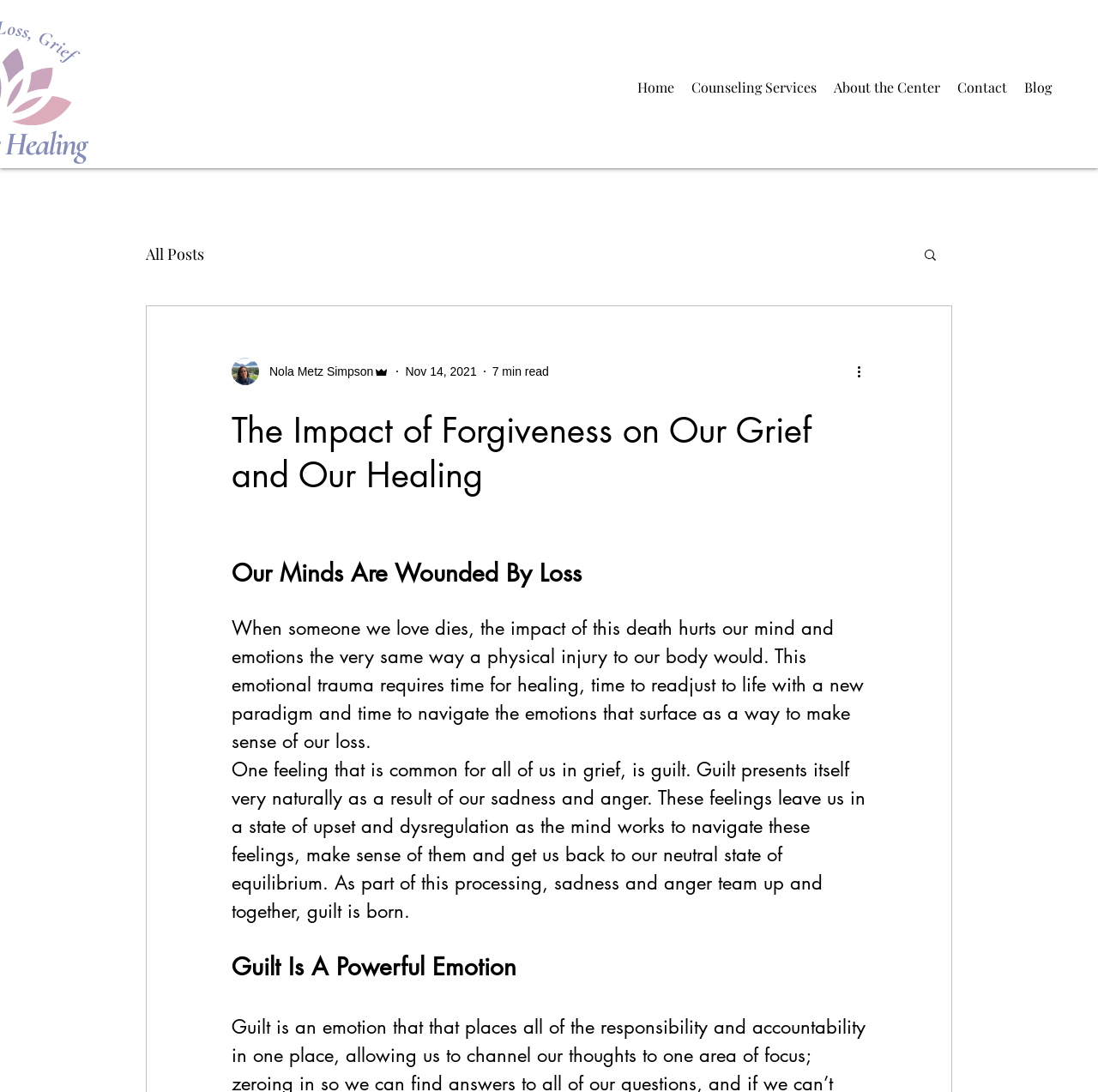What is the author's name?
Please answer the question as detailed as possible.

I found the author's name by looking at the generic element with the text 'Nola Metz Simpson'. This element is located below the writer's picture and above the date 'Nov 14, 2021'.